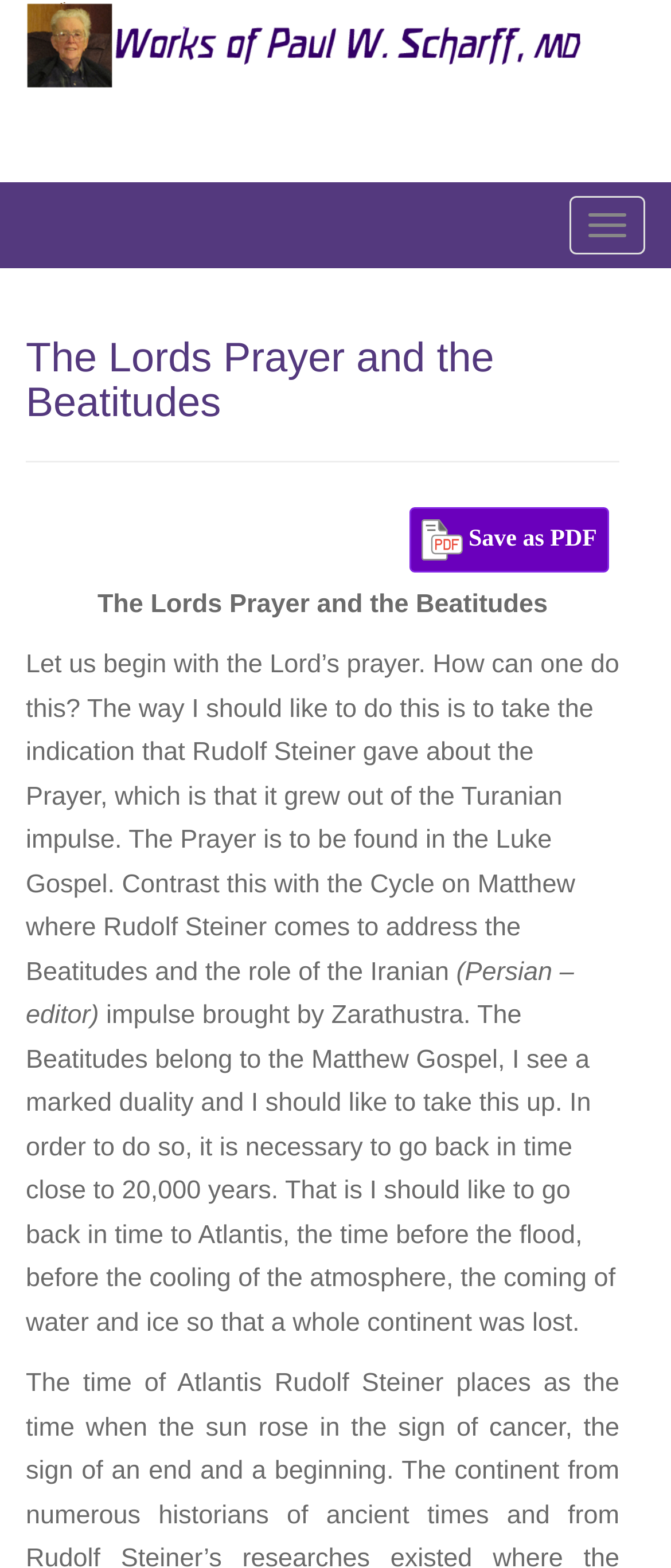What is the author's profession?
From the image, provide a succinct answer in one word or a short phrase.

M.D.